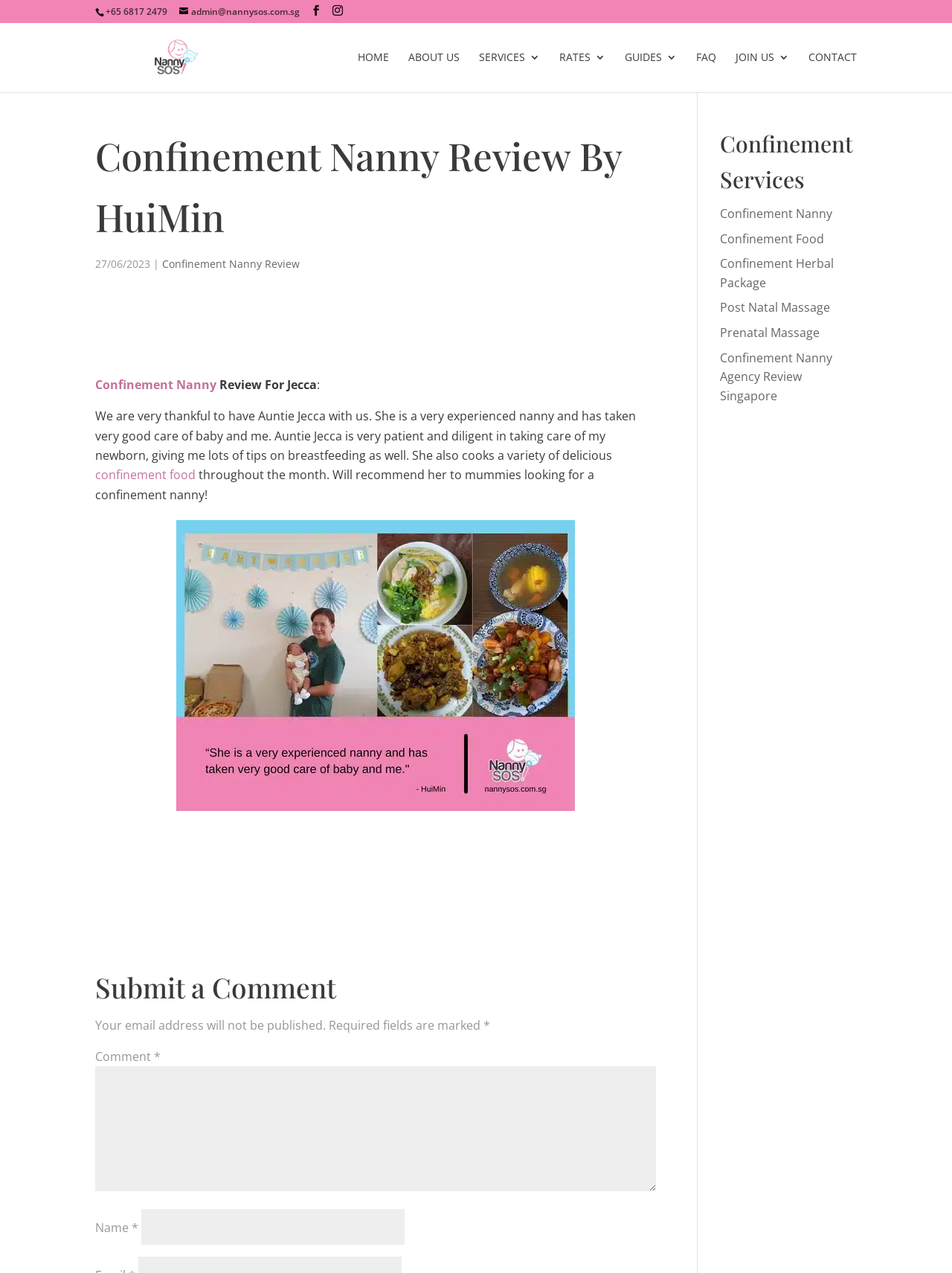Provide a brief response to the question using a single word or phrase: 
What is the name of the confinement nanny being reviewed?

Auntie Jecca